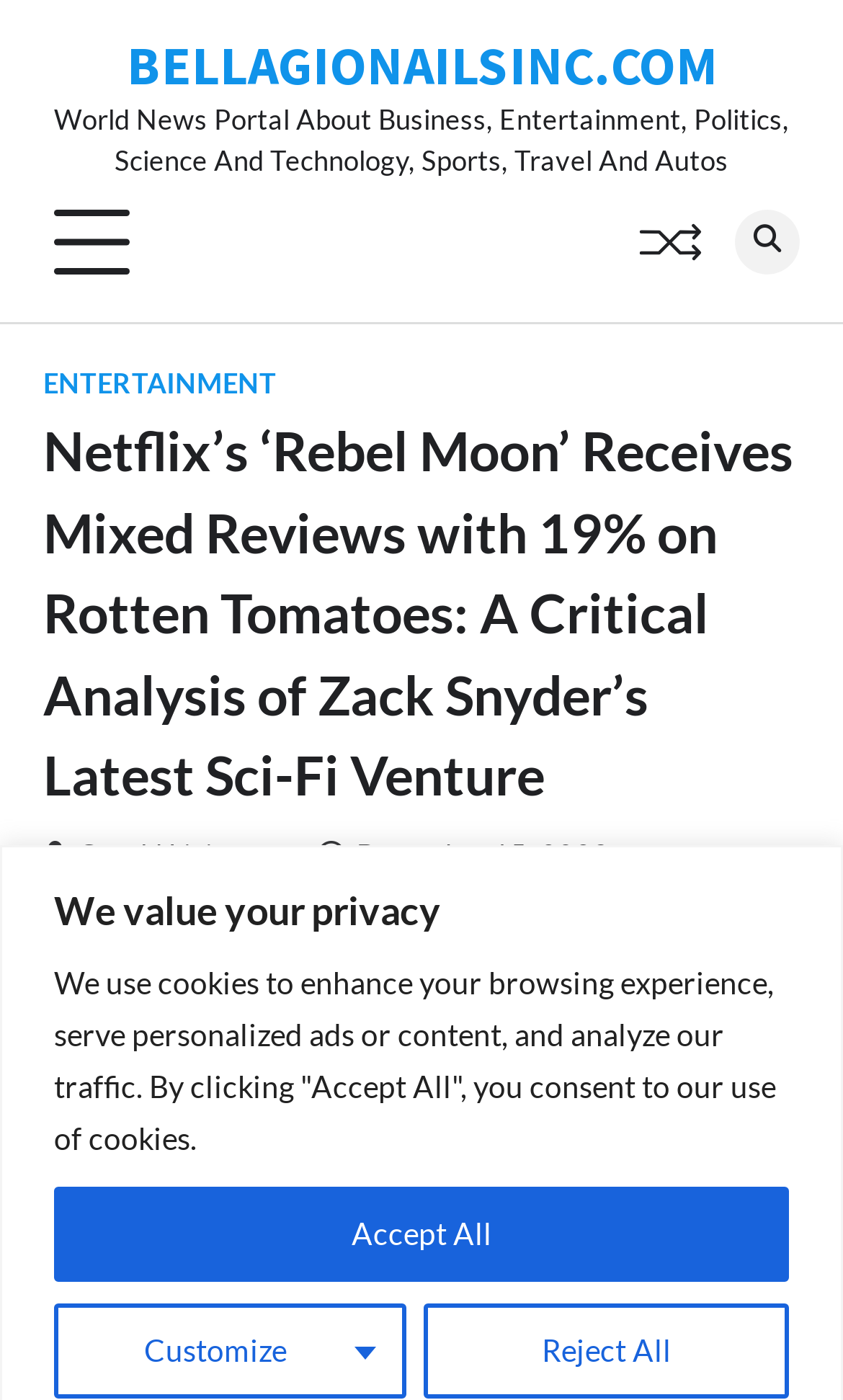Using the description: "December 15, 2023February 12, 2024", identify the bounding box of the corresponding UI element in the screenshot.

[0.377, 0.598, 0.723, 0.622]